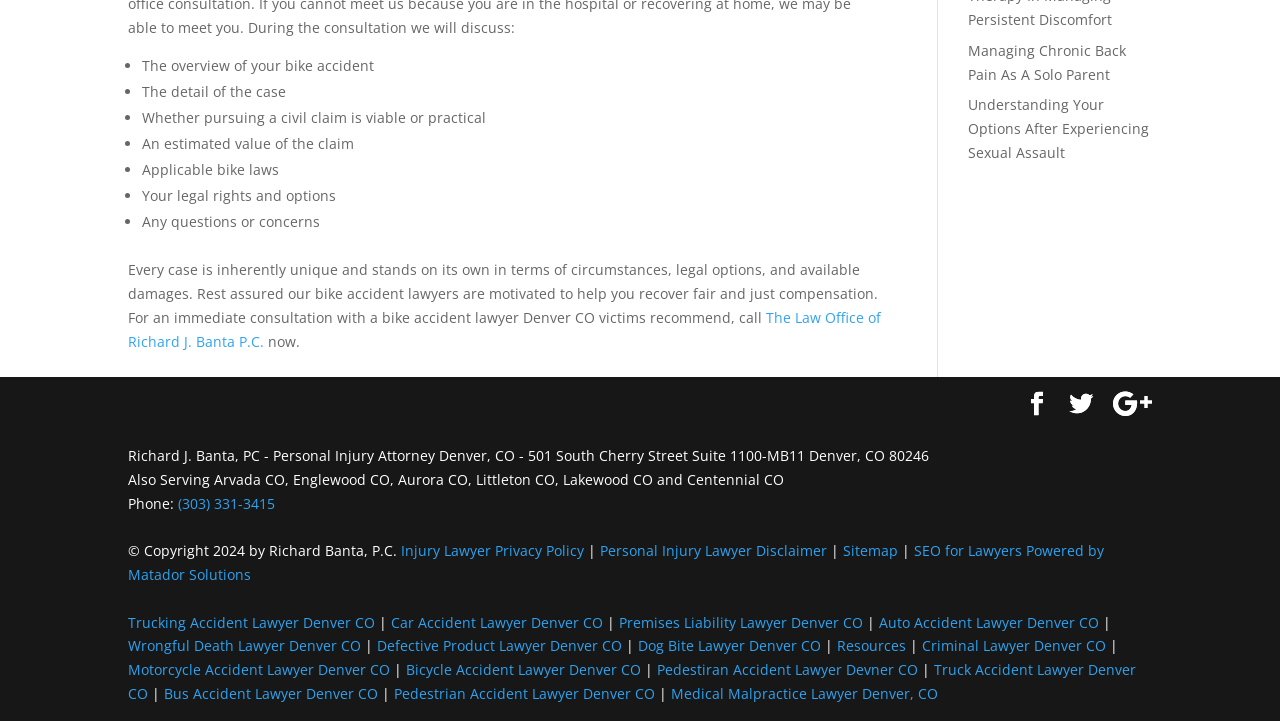Specify the bounding box coordinates of the area to click in order to follow the given instruction: "Read about managing chronic back pain as a solo parent."

[0.756, 0.057, 0.88, 0.116]